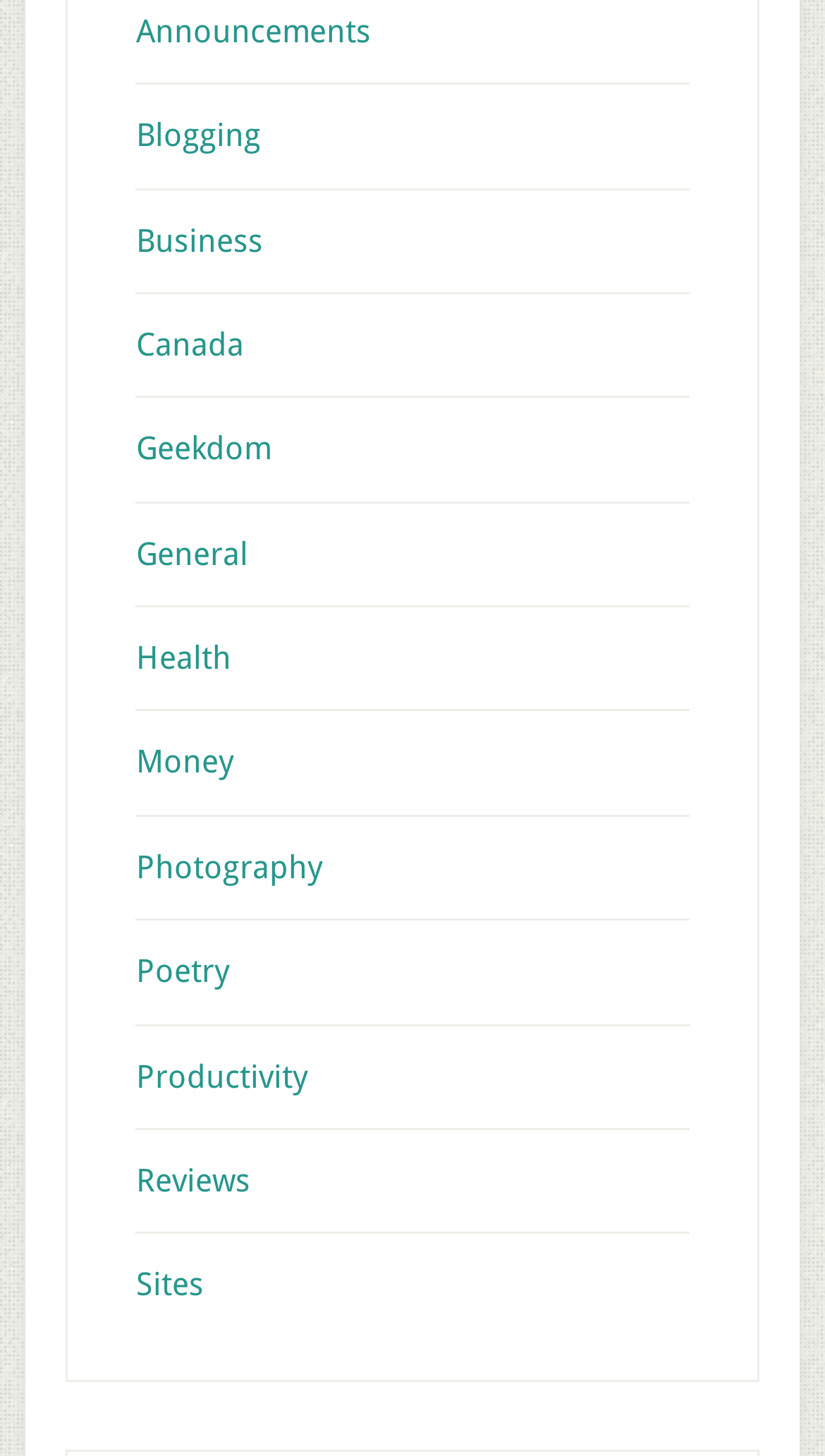Specify the bounding box coordinates of the element's region that should be clicked to achieve the following instruction: "Discover geekdom". The bounding box coordinates consist of four float numbers between 0 and 1, in the format [left, top, right, bottom].

[0.165, 0.295, 0.329, 0.322]